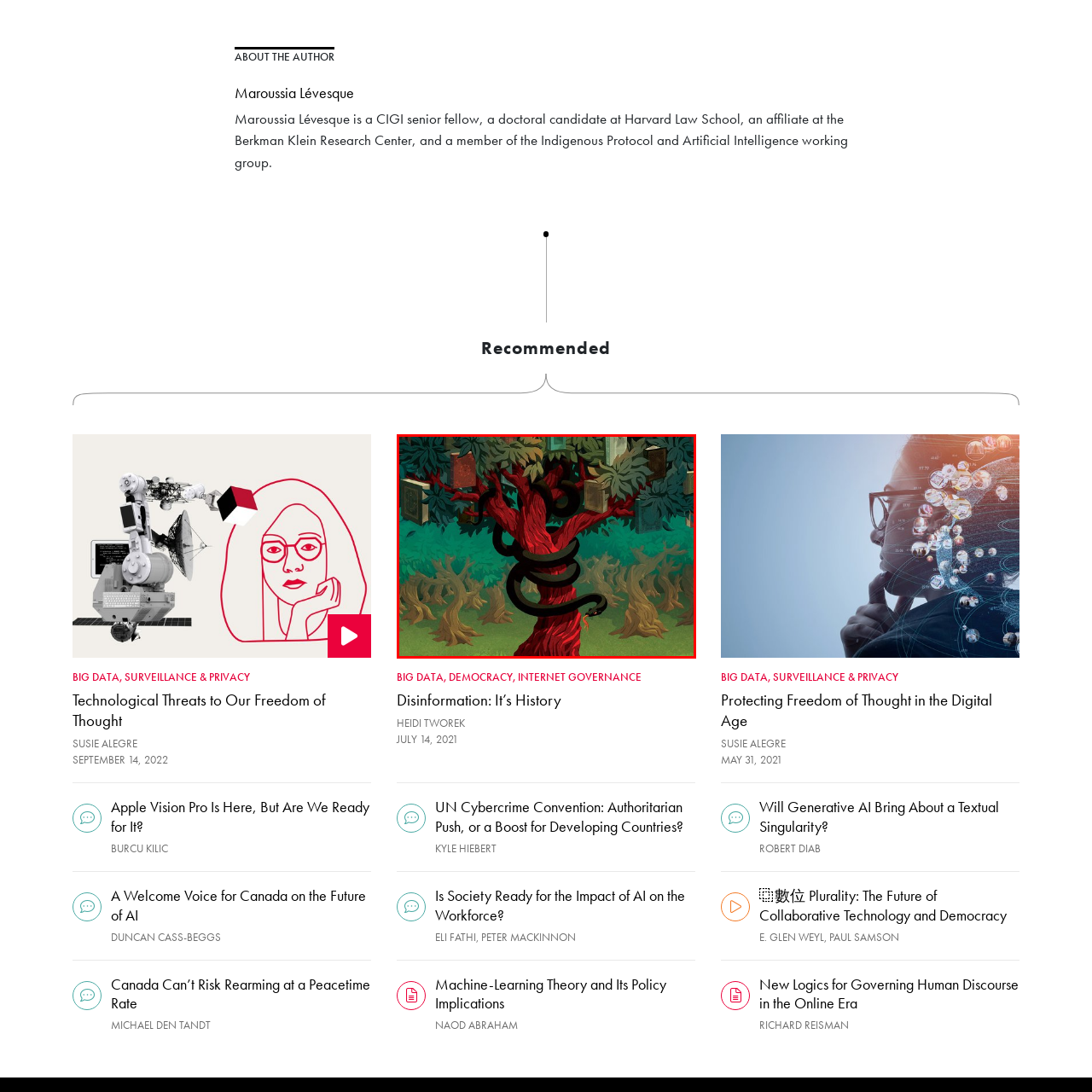Review the image segment marked with the grey border and deliver a thorough answer to the following question, based on the visual information provided: 
What is the serpent symbolically intertwined with?

The caption describes the serpent as symbolically intertwined with the branches of the tree, creating a striking visual representation.